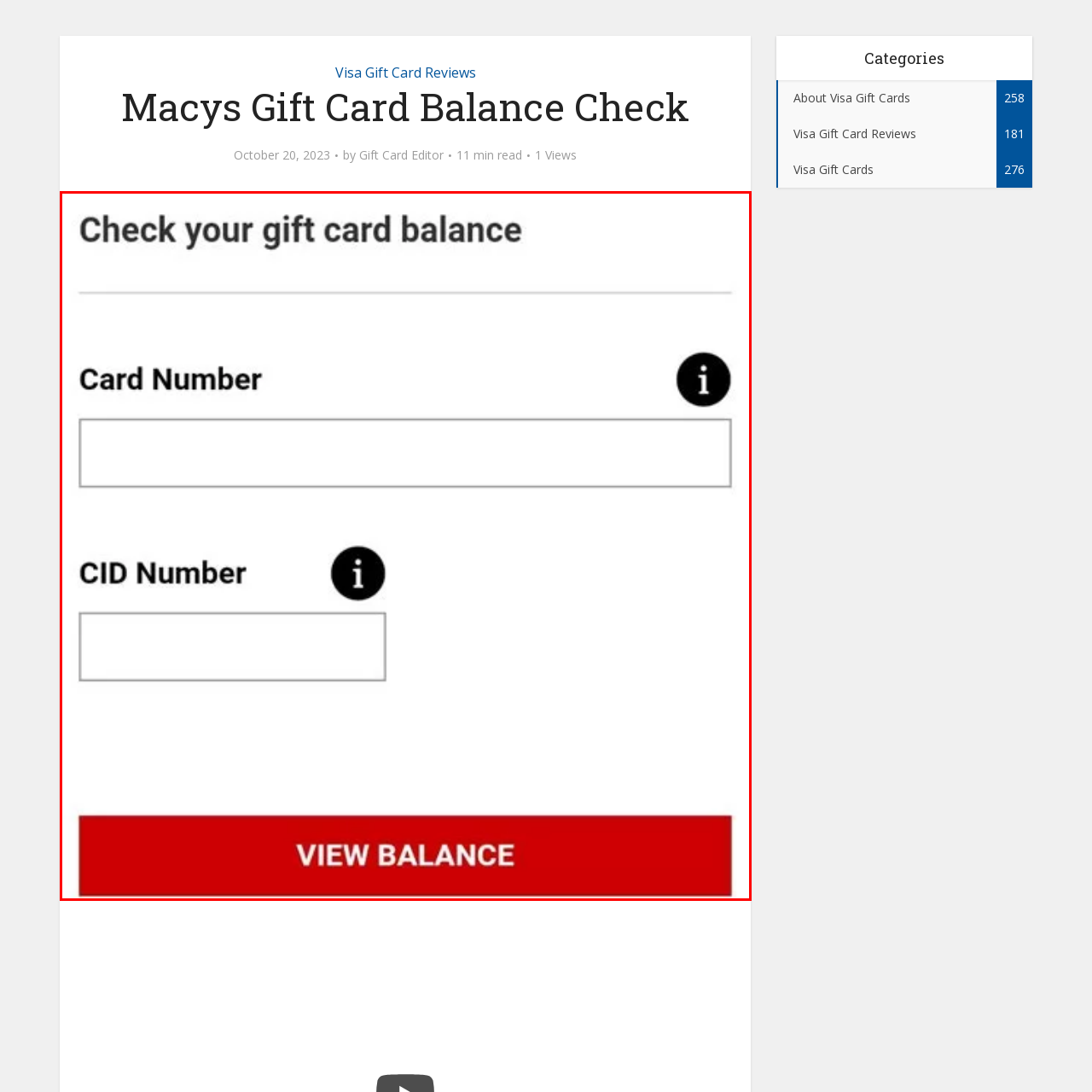How many input fields are present in the interface?
Focus on the area within the red boundary in the image and answer the question with one word or a short phrase.

Two